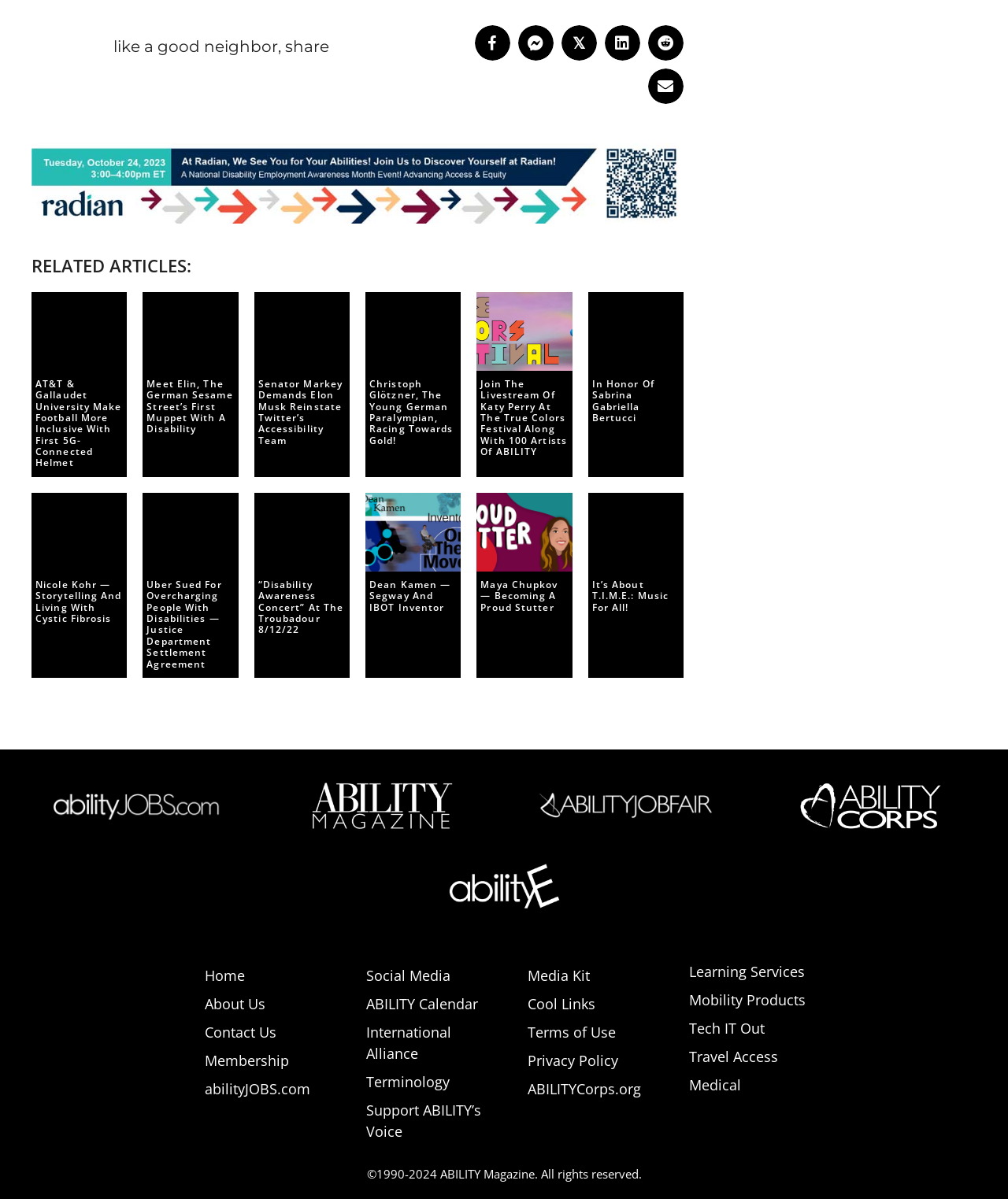How many related articles are there?
Using the image, provide a detailed and thorough answer to the question.

I counted the number of article headings under the 'RELATED ARTICLES:' section, which are 9 in total.